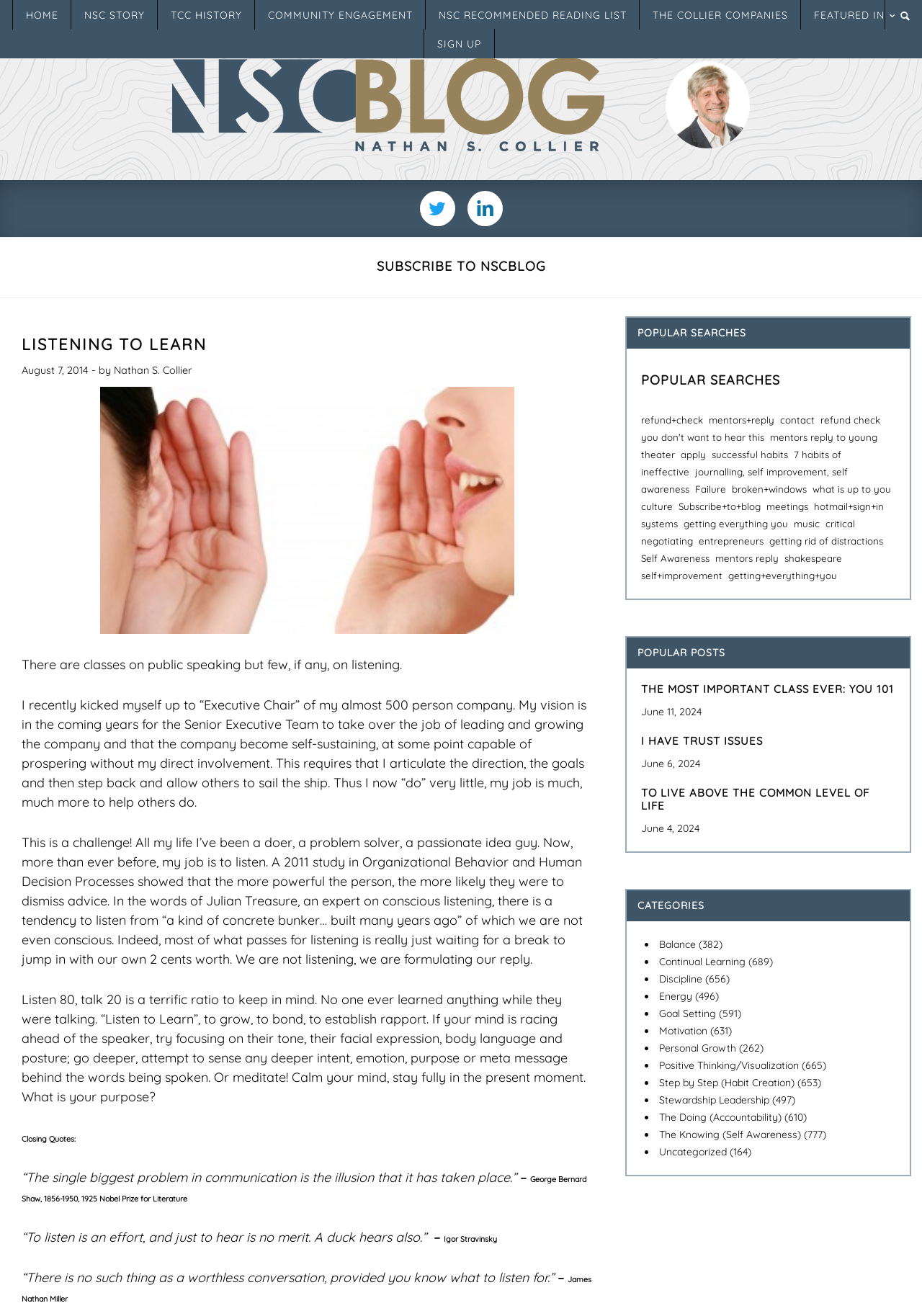Who is the author of the article?
Look at the image and answer with only one word or phrase.

Nathan S. Collier